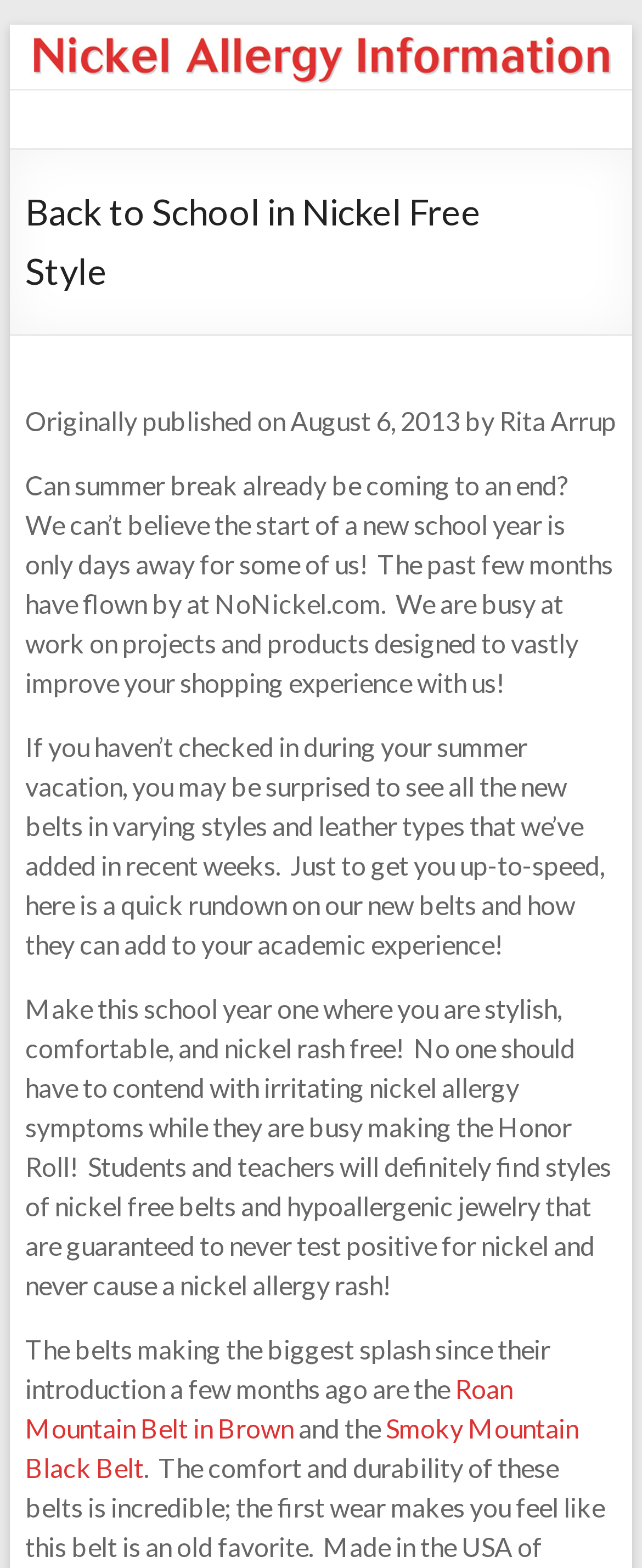Use the details in the image to answer the question thoroughly: 
How many new belts are mentioned in the article?

The article mentions two new belts, the Roan Mountain Belt in Brown and the Smoky Mountain Black Belt, which are linked in the text.